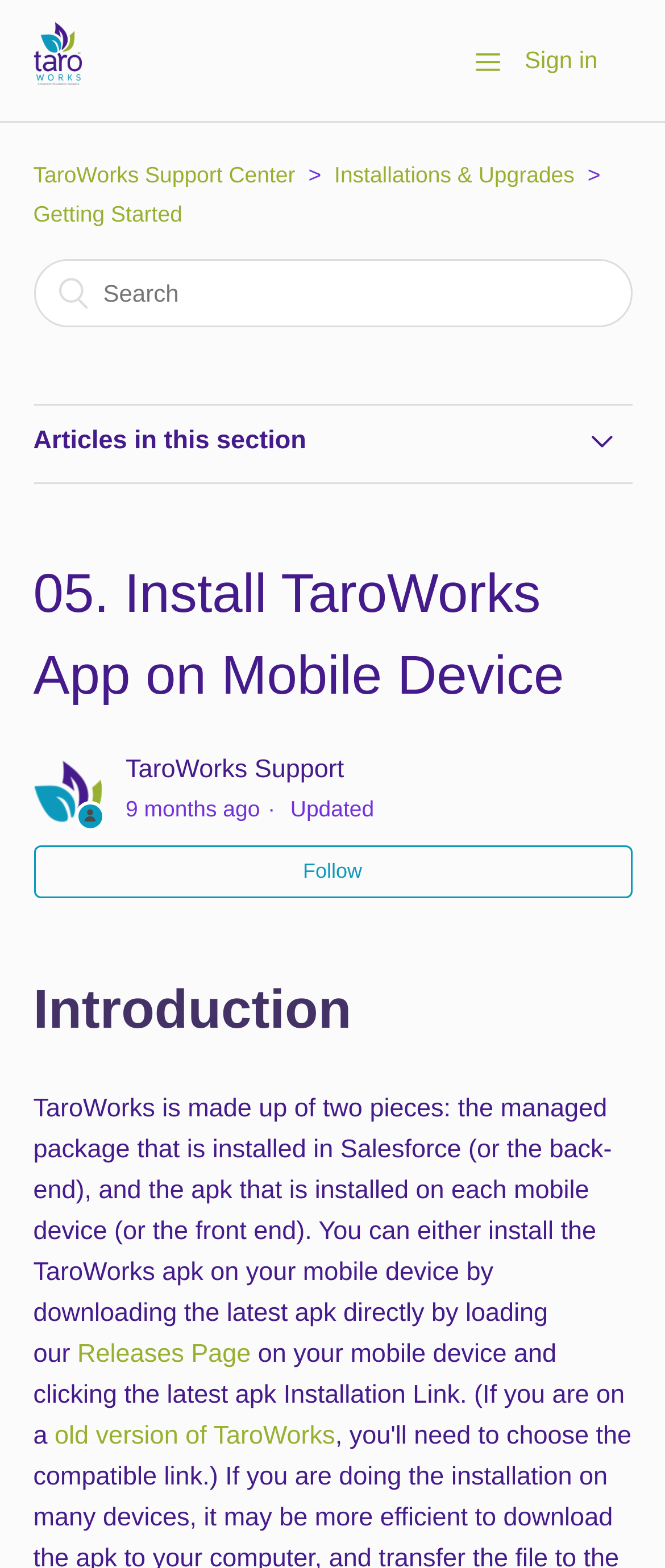Specify the bounding box coordinates for the region that must be clicked to perform the given instruction: "Search for something".

[0.05, 0.165, 0.95, 0.209]